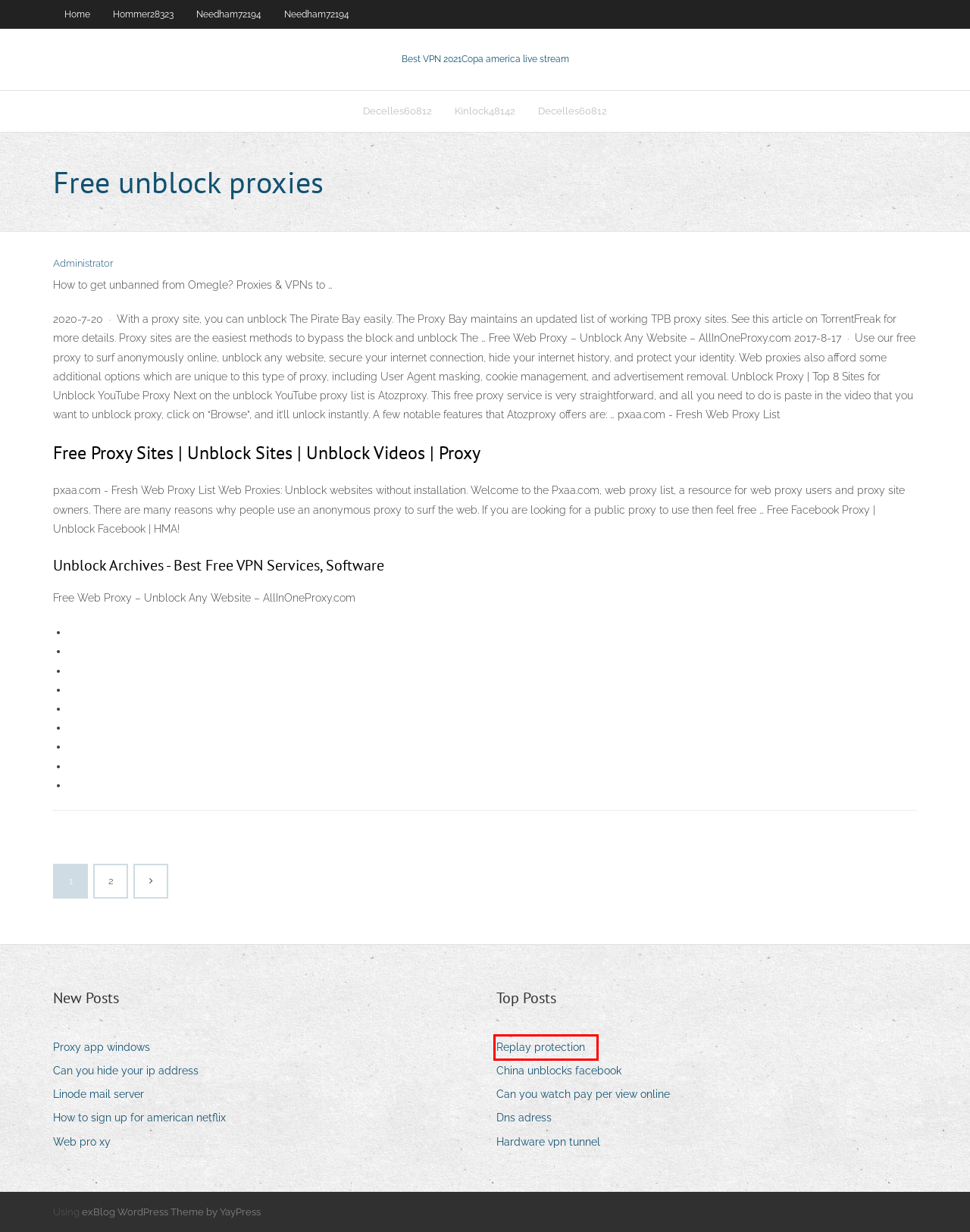You have a screenshot of a webpage with a red bounding box around an element. Select the webpage description that best matches the new webpage after clicking the element within the red bounding box. Here are the descriptions:
A. pasvpnbbazu.web.app - Guest Posts - 2
B. Web pro xy bozzp
C. Ecolab desempeño de las acciones tktux
D. Linode mail server czdiu
E. Acciones en alza canadá adbjv
F. 5188 sayılı kanun pdf
G. how do i get unbanned from omegle - pasvpnbbazu.web.app
H. Decelles60812 - pasvpnbbazu.web.app

E